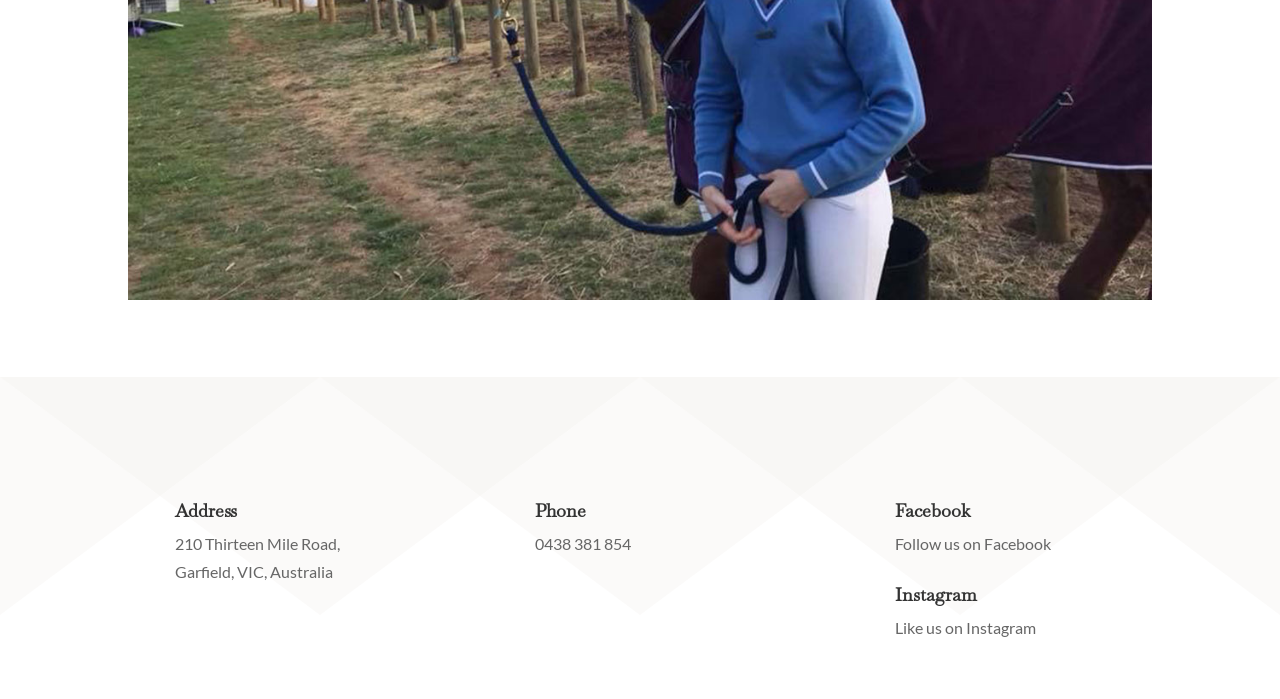What social media platforms are available?
Please answer using one word or phrase, based on the screenshot.

Facebook, Instagram